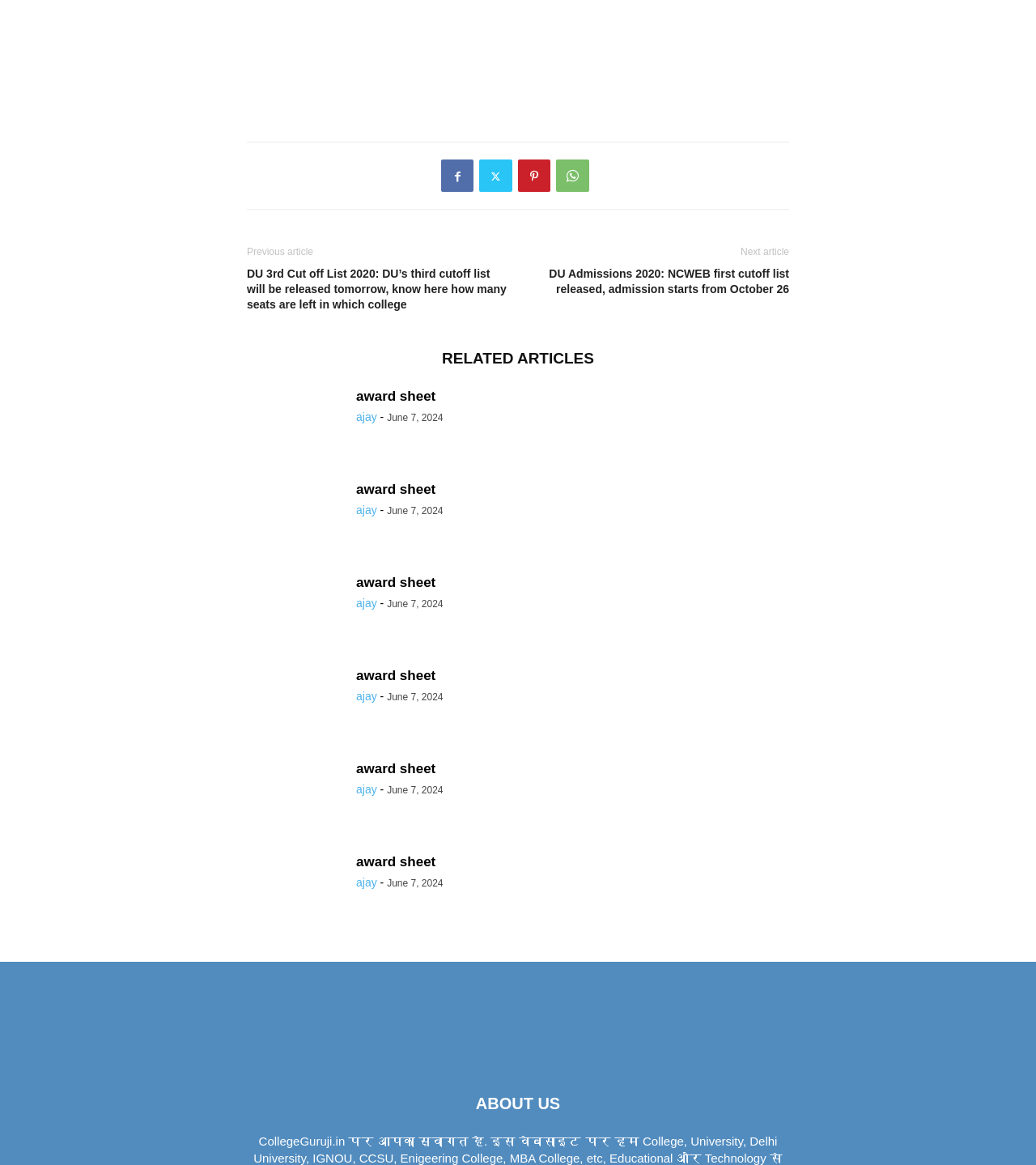Determine the bounding box coordinates of the clickable element to achieve the following action: 'Click on the award sheet link'. Provide the coordinates as four float values between 0 and 1, formatted as [left, top, right, bottom].

[0.238, 0.334, 0.332, 0.396]